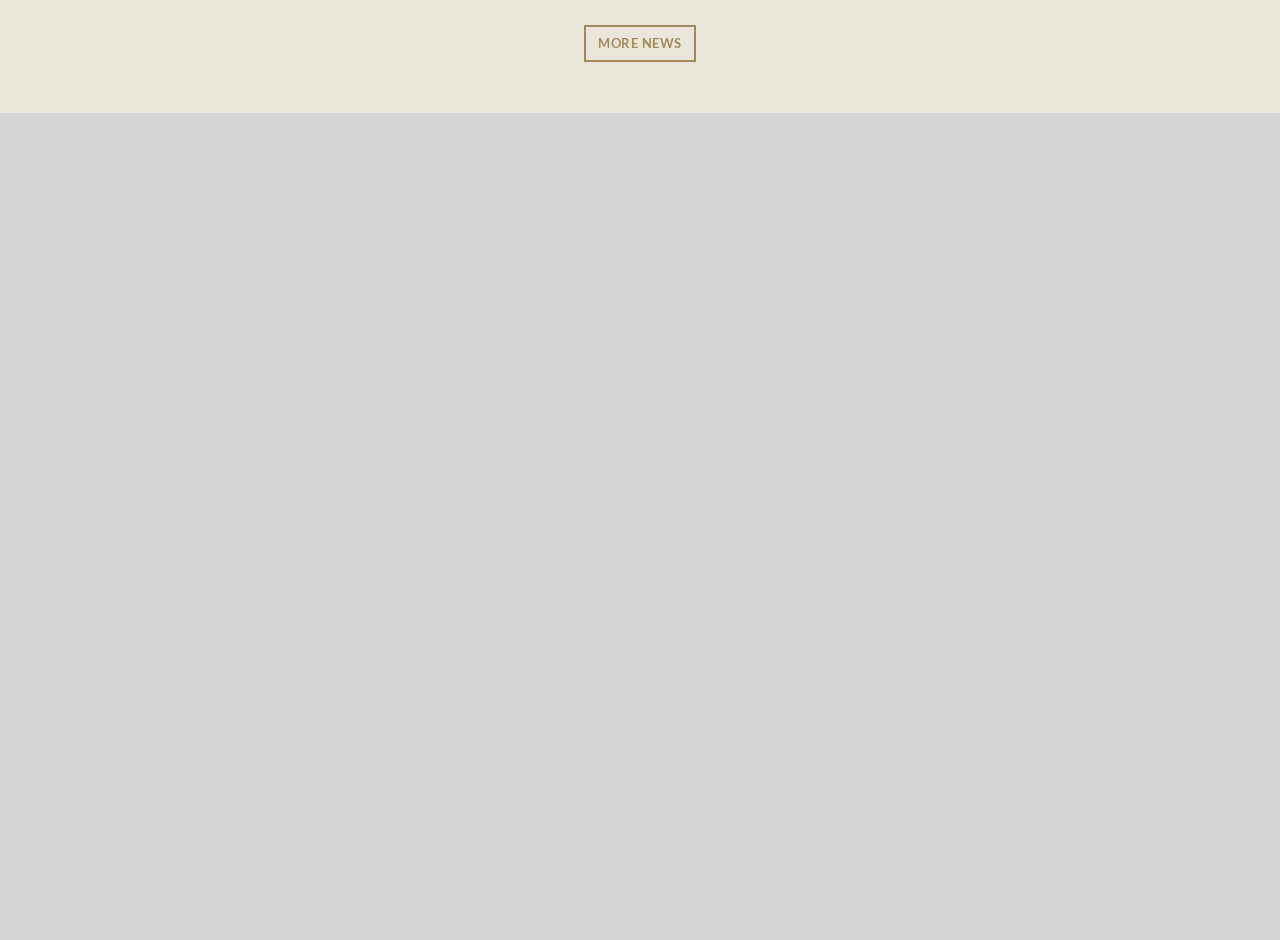Find the bounding box coordinates for the UI element that matches this description: "More news".

[0.456, 0.026, 0.544, 0.065]